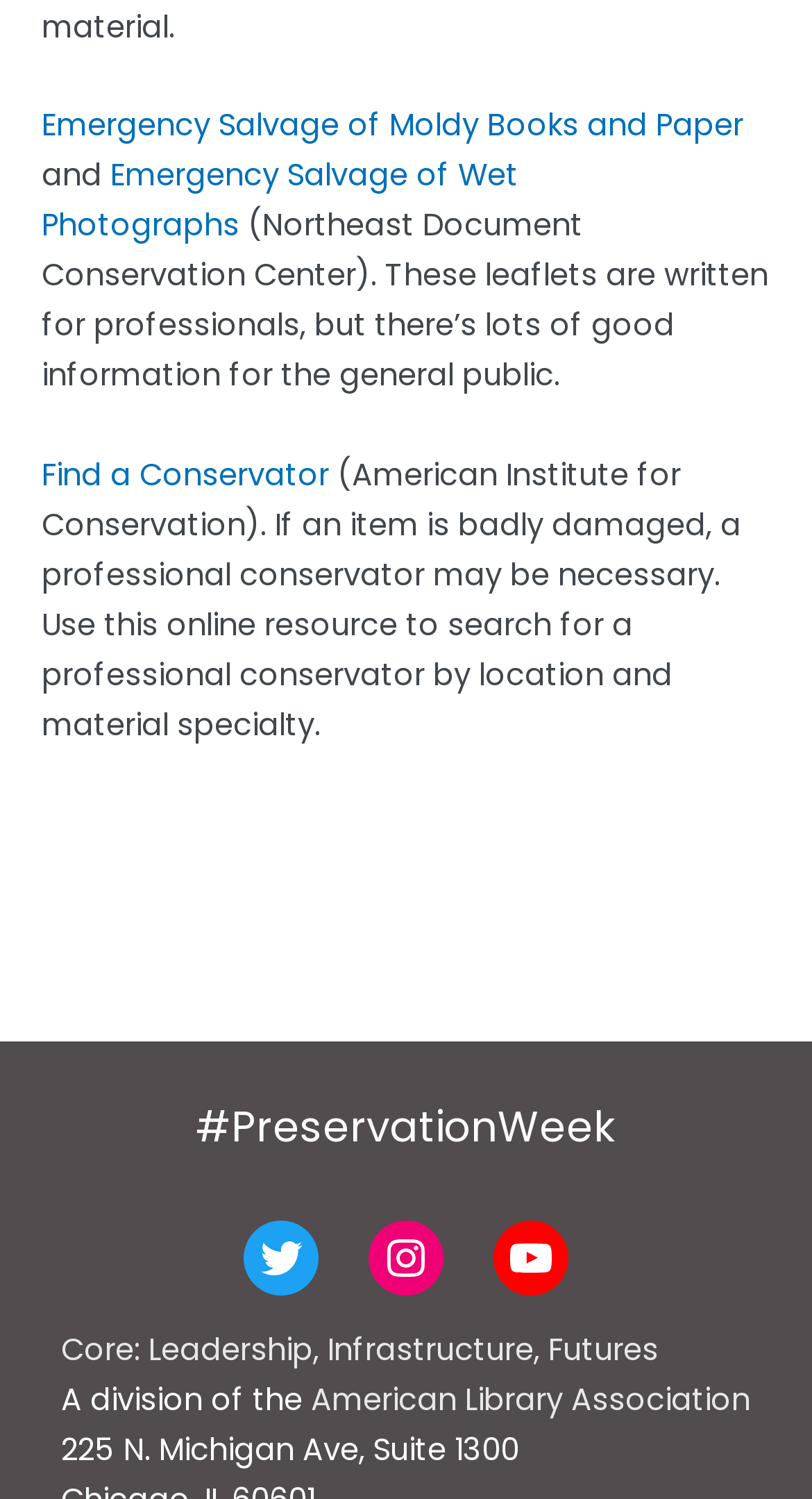Can you specify the bounding box coordinates of the area that needs to be clicked to fulfill the following instruction: "Visit Twitter"?

[0.3, 0.814, 0.392, 0.864]